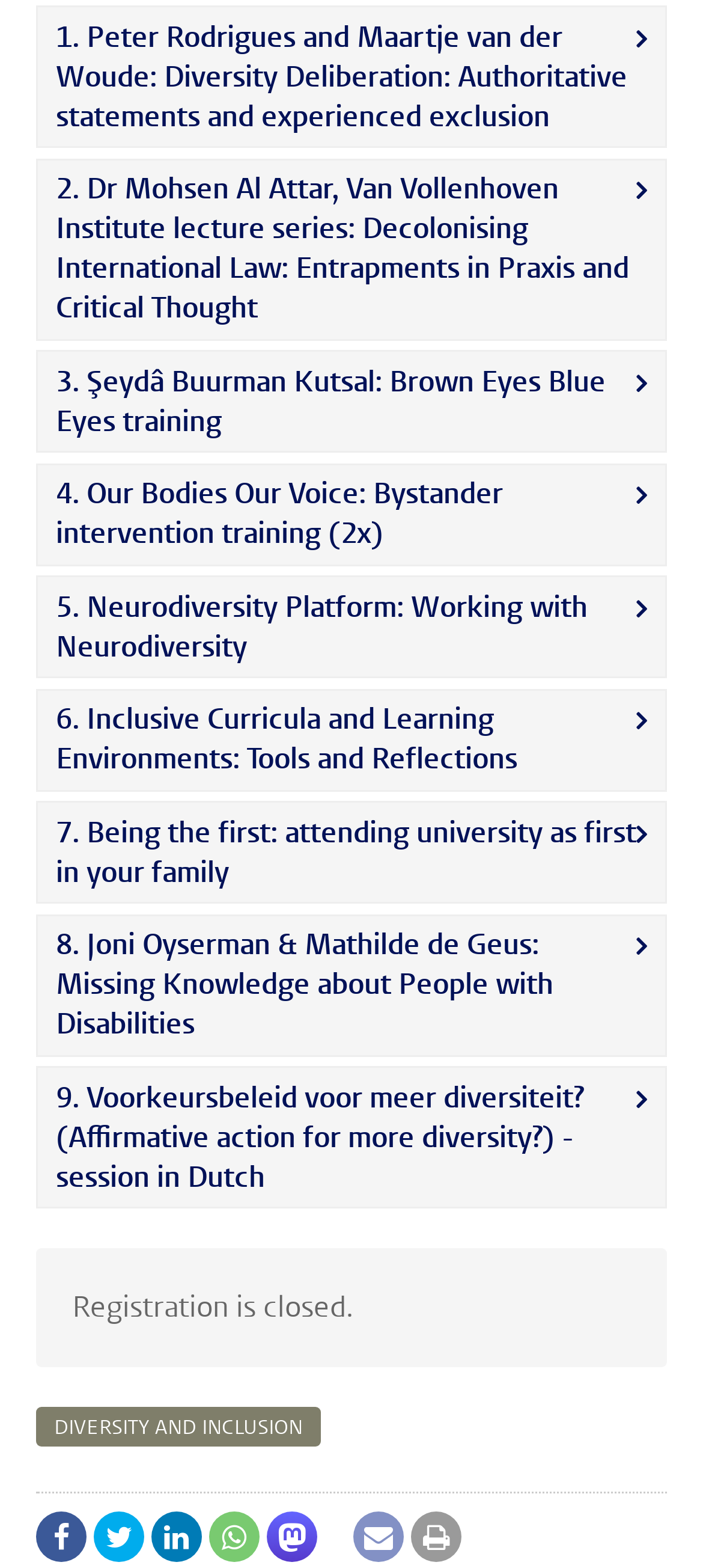Please identify the bounding box coordinates of the element's region that I should click in order to complete the following instruction: "go to CrimeSpace". The bounding box coordinates consist of four float numbers between 0 and 1, i.e., [left, top, right, bottom].

None